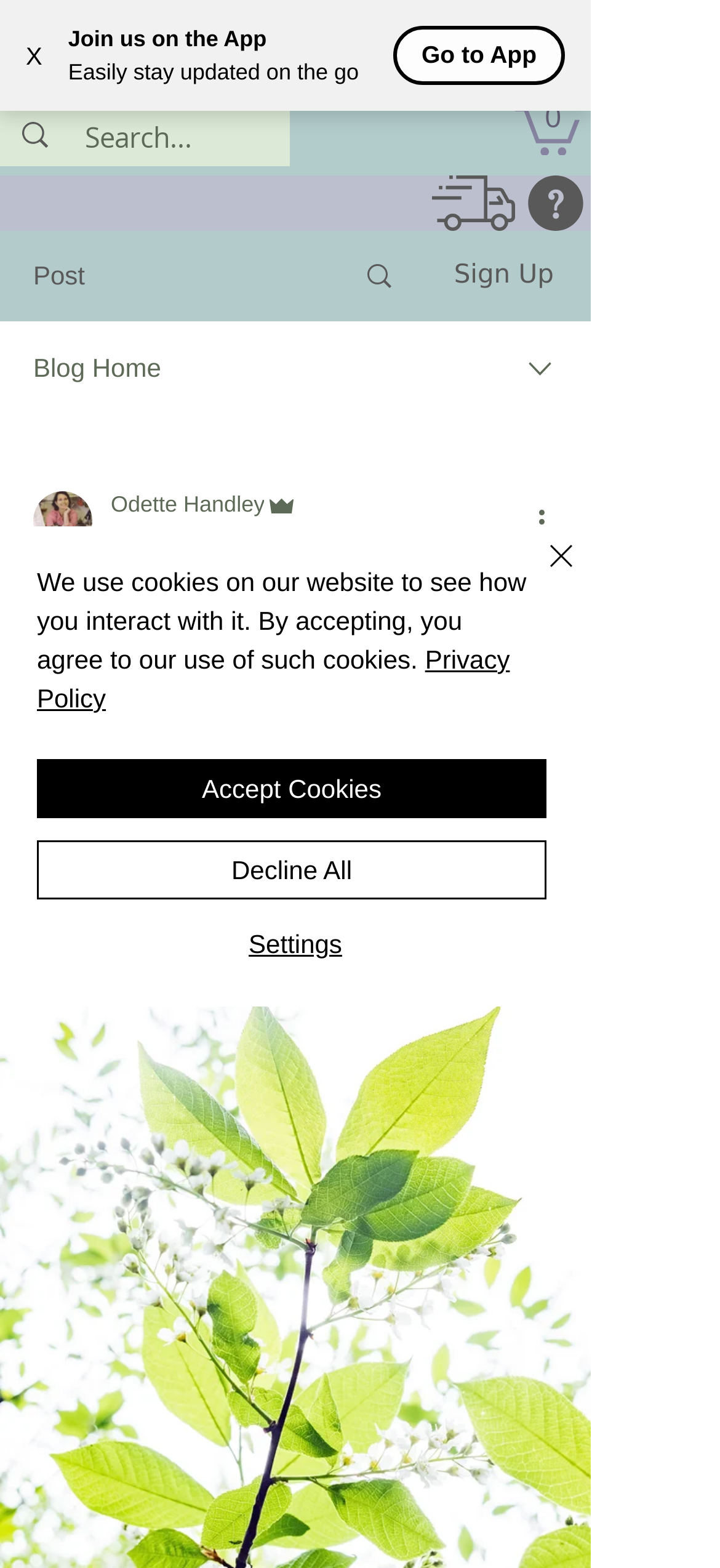Give a detailed explanation of the elements present on the webpage.

The webpage is about Tea Tree Oil, with a title "Tea Tree Oil - amazing stuff" at the top. There is a Riverlea logo at the top left corner, accompanied by a search bar with a magnifying glass icon. Below the search bar, there is a navigation menu button on the top right corner.

On the top section, there are several links and buttons, including "Join us on the App", "Go to App", and a button with an "X" icon. There is also a site badges iframe and a cart icon with 0 items.

In the main content area, there is a heading "How About Some Tea Tree Oil?" followed by a block of text. On the right side of the main content area, there are several links and buttons, including "Track your parcel", "Post", "Sign Up", and "Blog Home".

Below the main content area, there is a section with a writer's picture, name, and title, along with the date and time of the post. There are also buttons for more actions and a dropdown menu with options.

At the bottom of the page, there is a cookie policy alert with buttons to accept, decline, or adjust cookie settings. There is also a quick actions button on the bottom right corner.

Throughout the page, there are several images, including icons for the search bar, cart, and navigation menu, as well as a writer's picture.